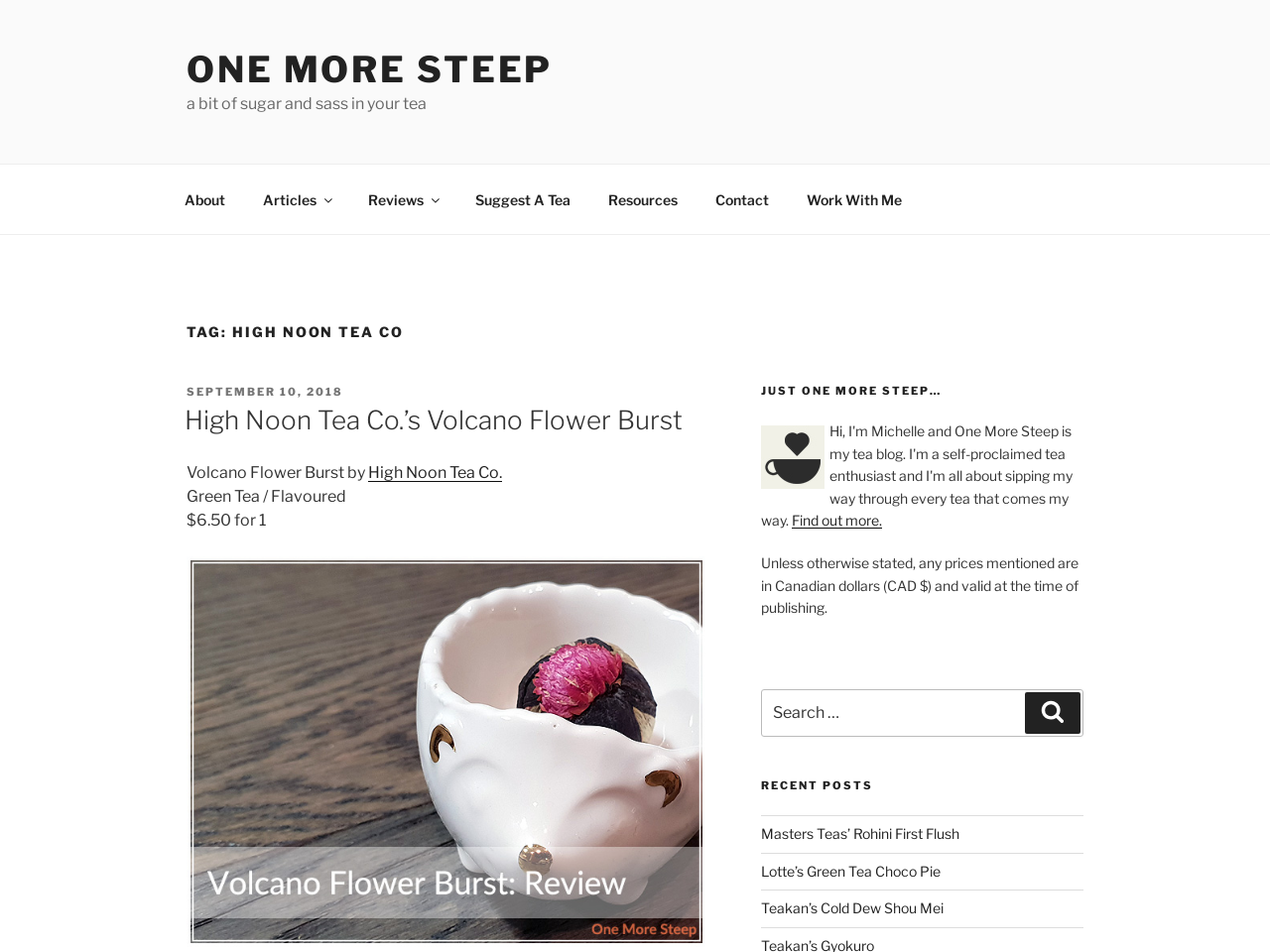Please identify the bounding box coordinates of the clickable element to fulfill the following instruction: "Search for something". The coordinates should be four float numbers between 0 and 1, i.e., [left, top, right, bottom].

[0.599, 0.724, 0.853, 0.774]